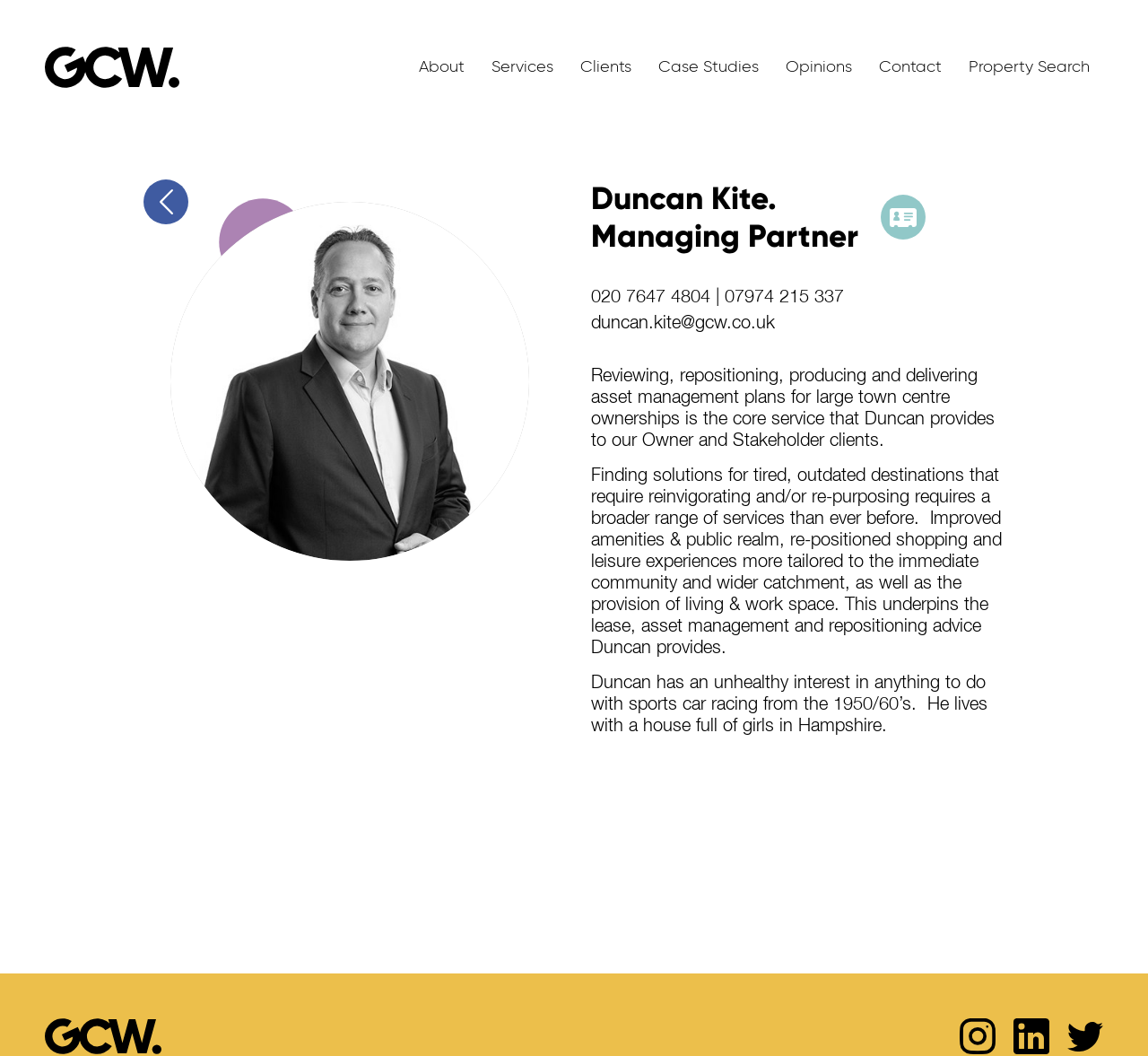Answer this question using a single word or a brief phrase:
What is the email address of Duncan Kite?

duncan.kite@gcw.co.uk